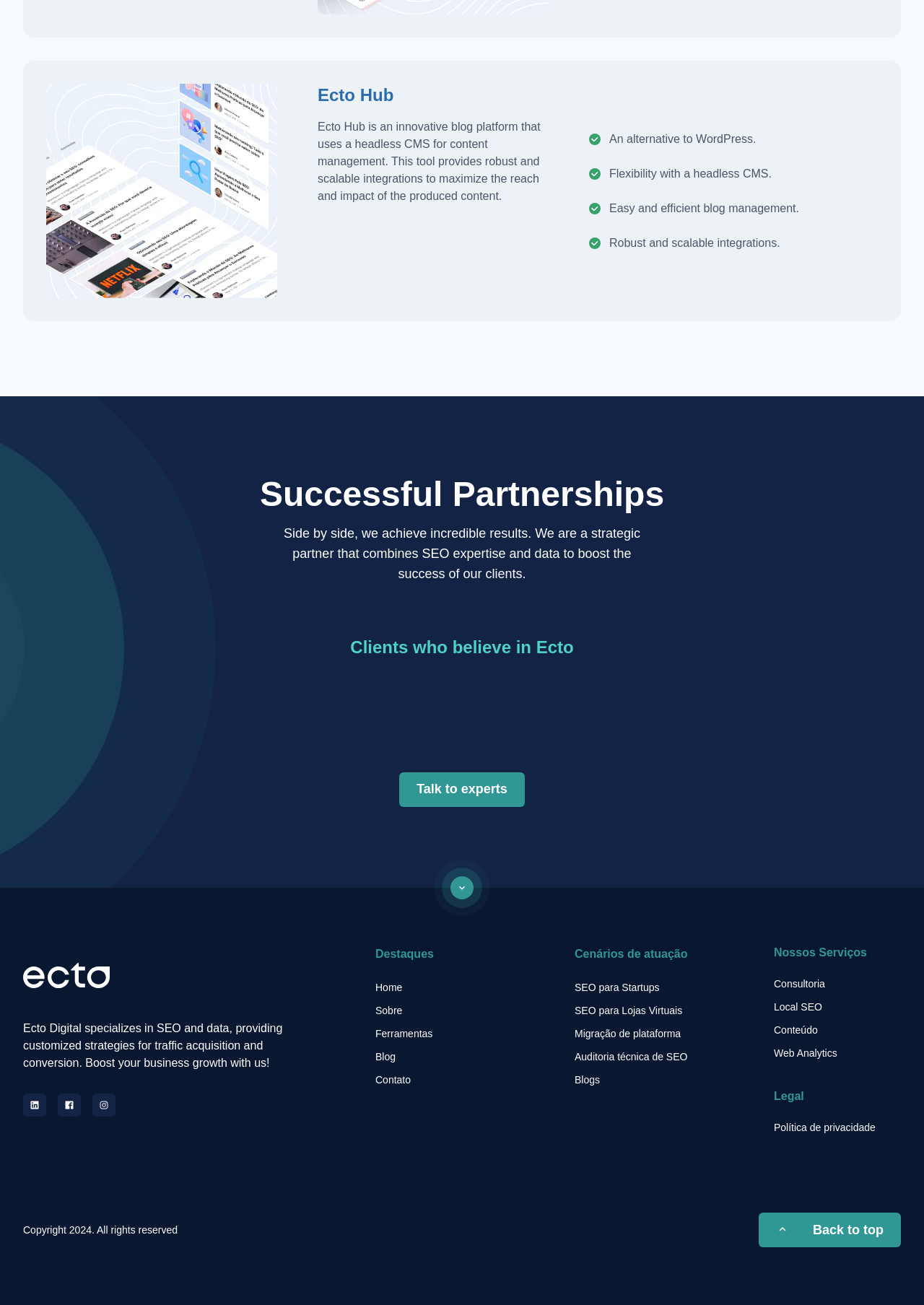What is the alternative to WordPress?
Respond to the question with a single word or phrase according to the image.

Ecto Hub